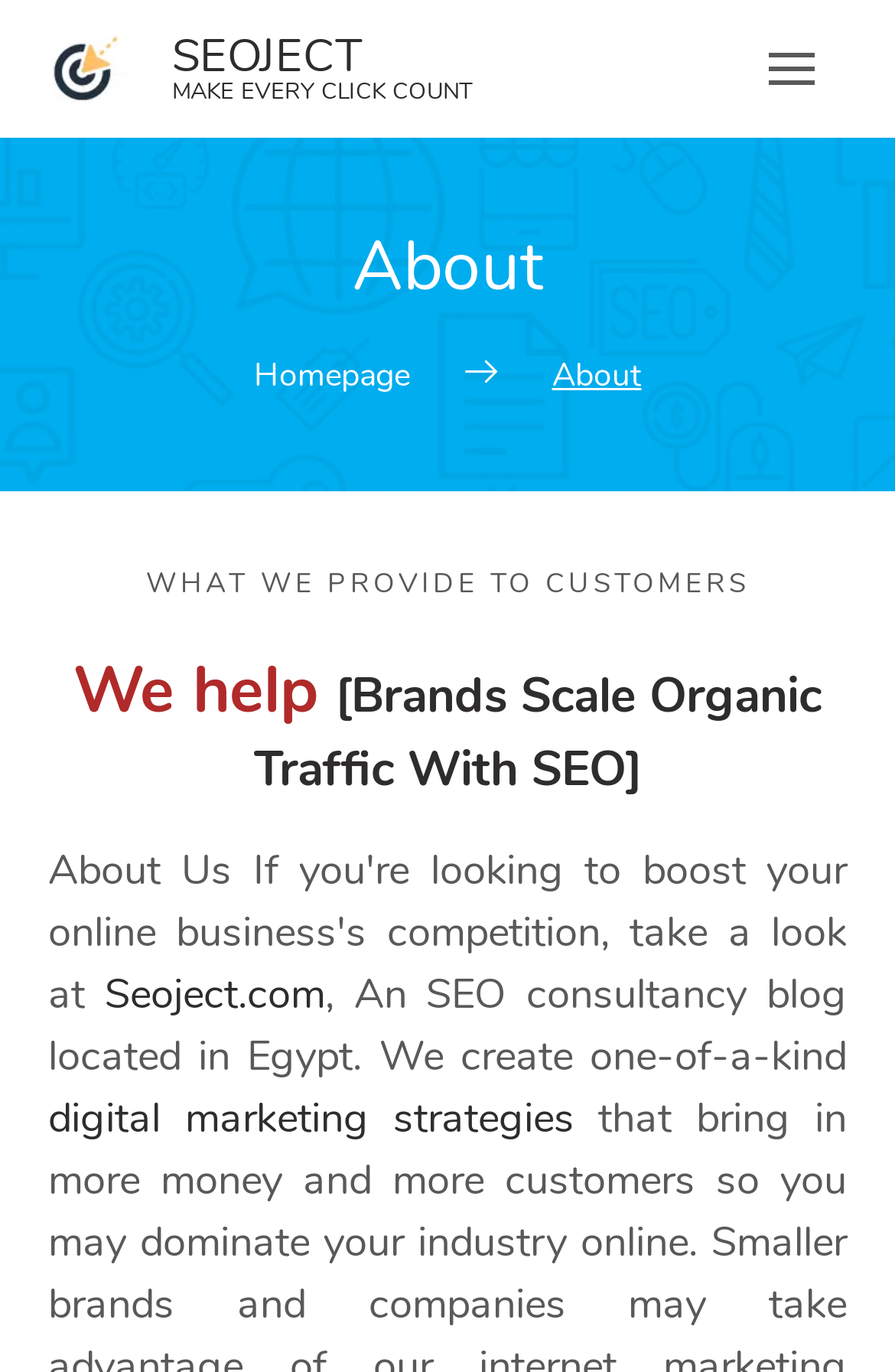What is the URL of the consultancy blog's website?
Utilize the information in the image to give a detailed answer to the question.

I found the answer by looking at the link element with the text 'Seoject.com', which appears to be the URL of the consultancy blog's website.